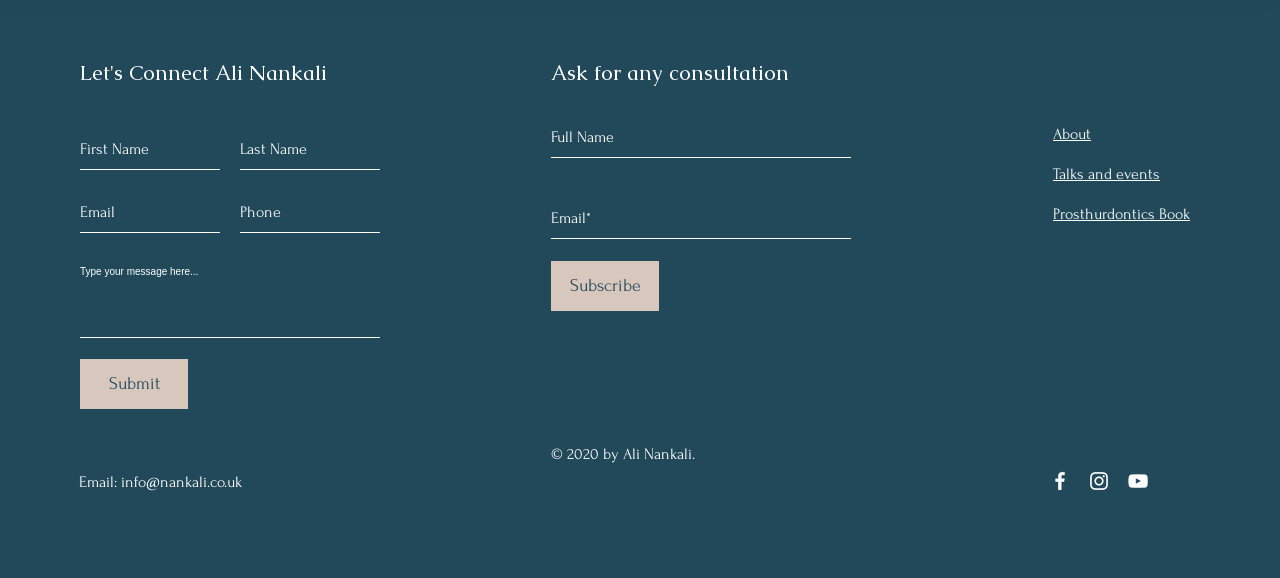Provide the bounding box coordinates of the HTML element this sentence describes: "aria-label="YouTube"".

[0.88, 0.811, 0.898, 0.853]